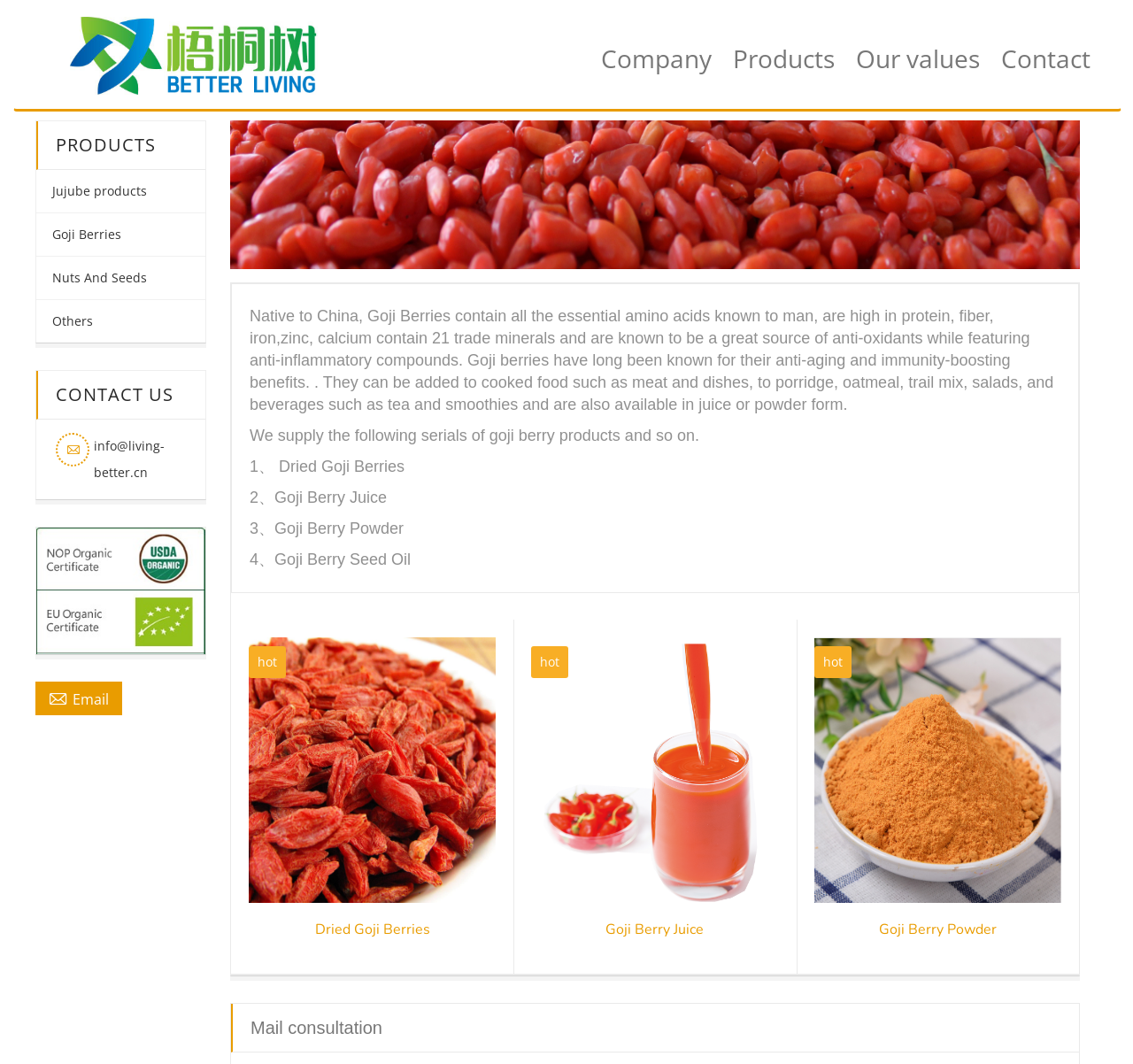Pinpoint the bounding box coordinates of the clickable element to carry out the following instruction: "Click on the 'Wutongshu' link."

[0.061, 0.016, 0.28, 0.089]